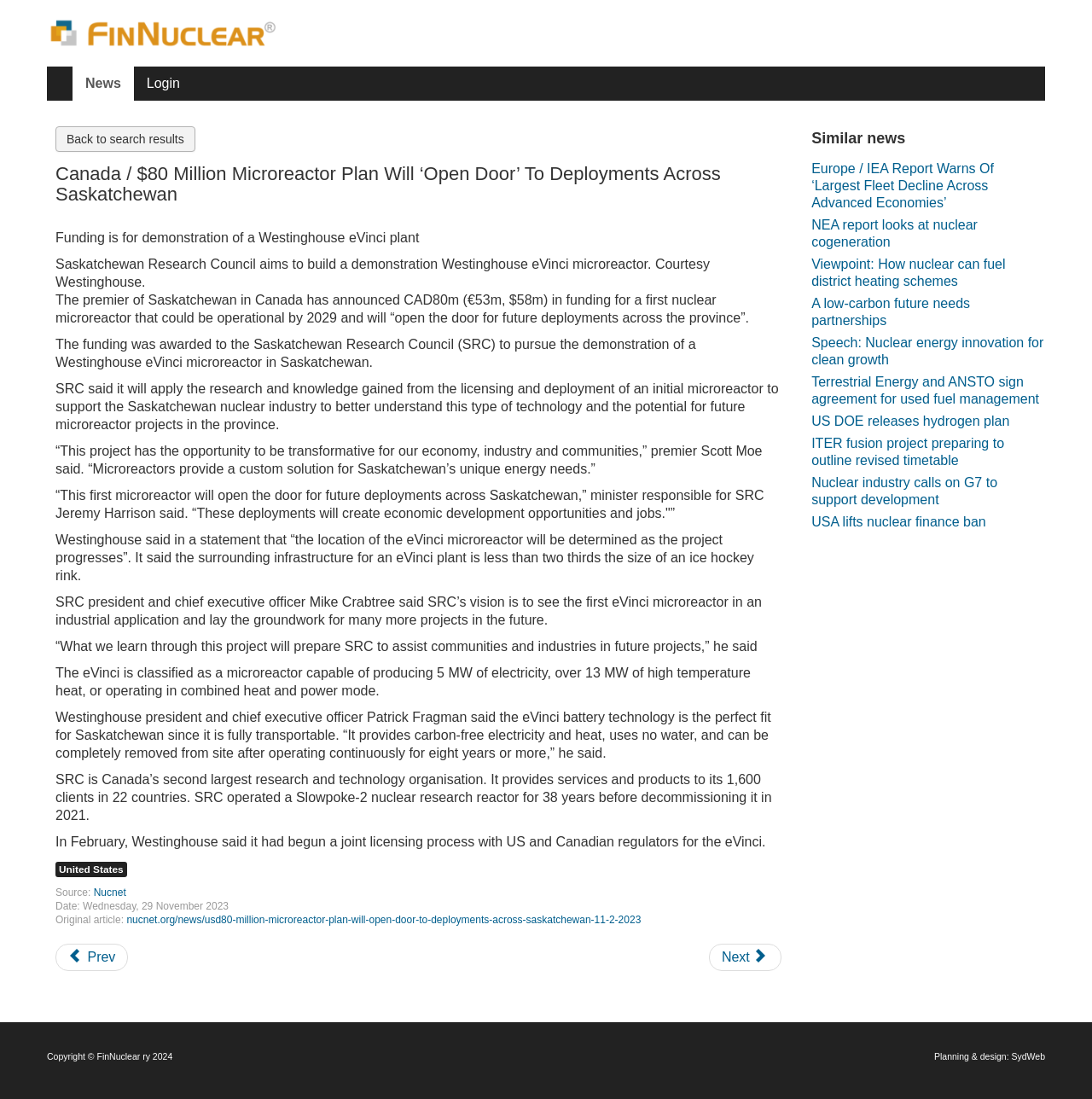Articulate a complete and detailed caption of the webpage elements.

This webpage is about a news article from FinNuclear News Database, with the title "Canada / $80 Million Microreactor Plan Will ‘Open Door’ To Deployments Across Saskatchewan". At the top, there is a link to "FinNuclear News Database" accompanied by an image, and two more links to "News" and "Login" on the right side. 

Below the title, there is a main section that contains the article content. The article starts with a heading that repeats the title, followed by several paragraphs of text describing the plan to build a demonstration Westinghouse eVinci microreactor in Saskatchewan, Canada. The text includes quotes from the premier of Saskatchewan and the minister responsible for the Saskatchewan Research Council.

On the top-right side of the main section, there is a link to "Back to search results". Below the article, there are links to "Previous article" and "Next article" on the left and right sides, respectively.

Further down, there is a section titled "Similar news" with several links to other news articles related to nuclear energy. At the very bottom, there is a copyright notice and a link to the website designer, SydWeb.